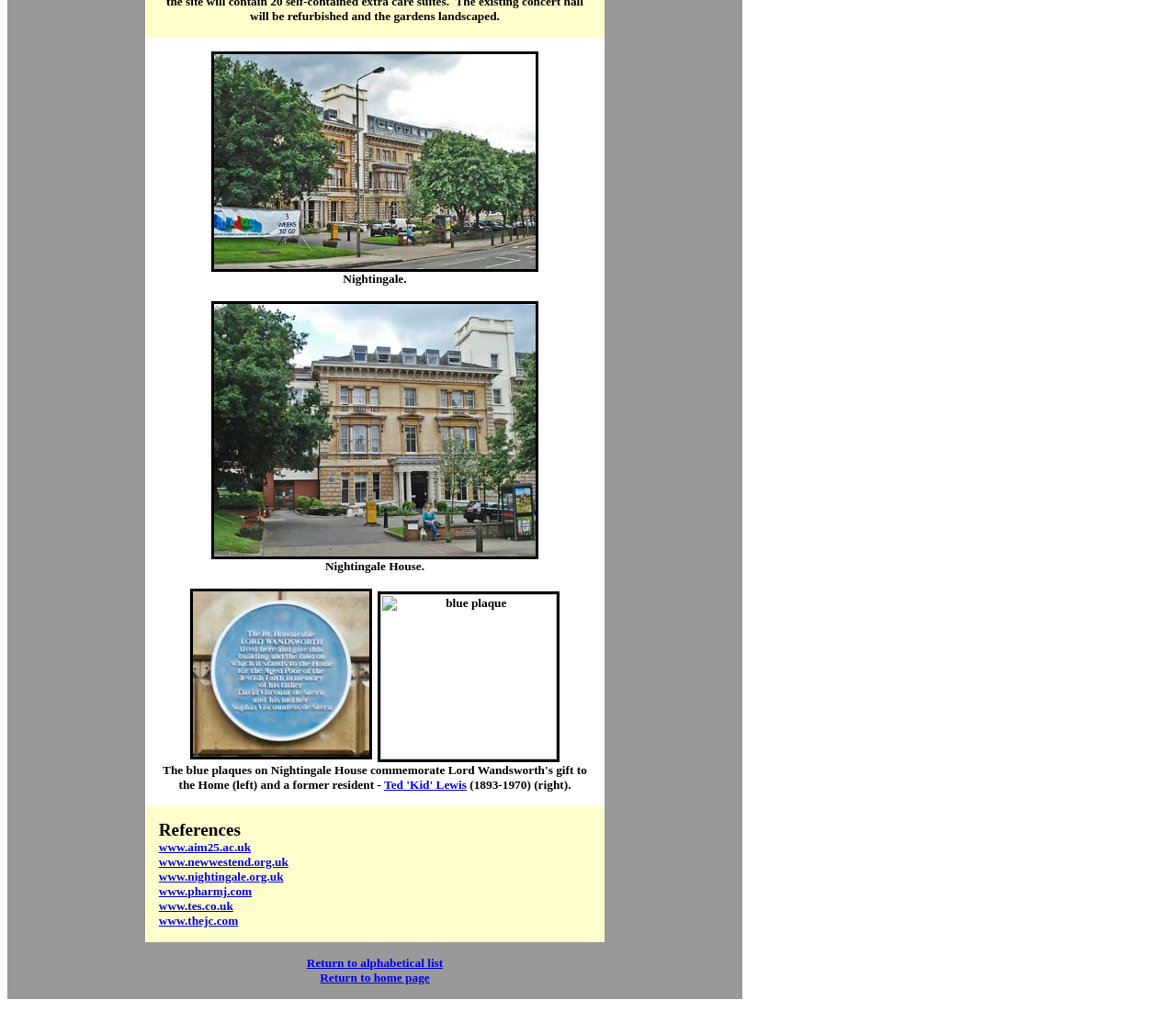Please find the bounding box coordinates of the section that needs to be clicked to achieve this instruction: "Return to alphabetical list".

[0.261, 0.933, 0.377, 0.948]